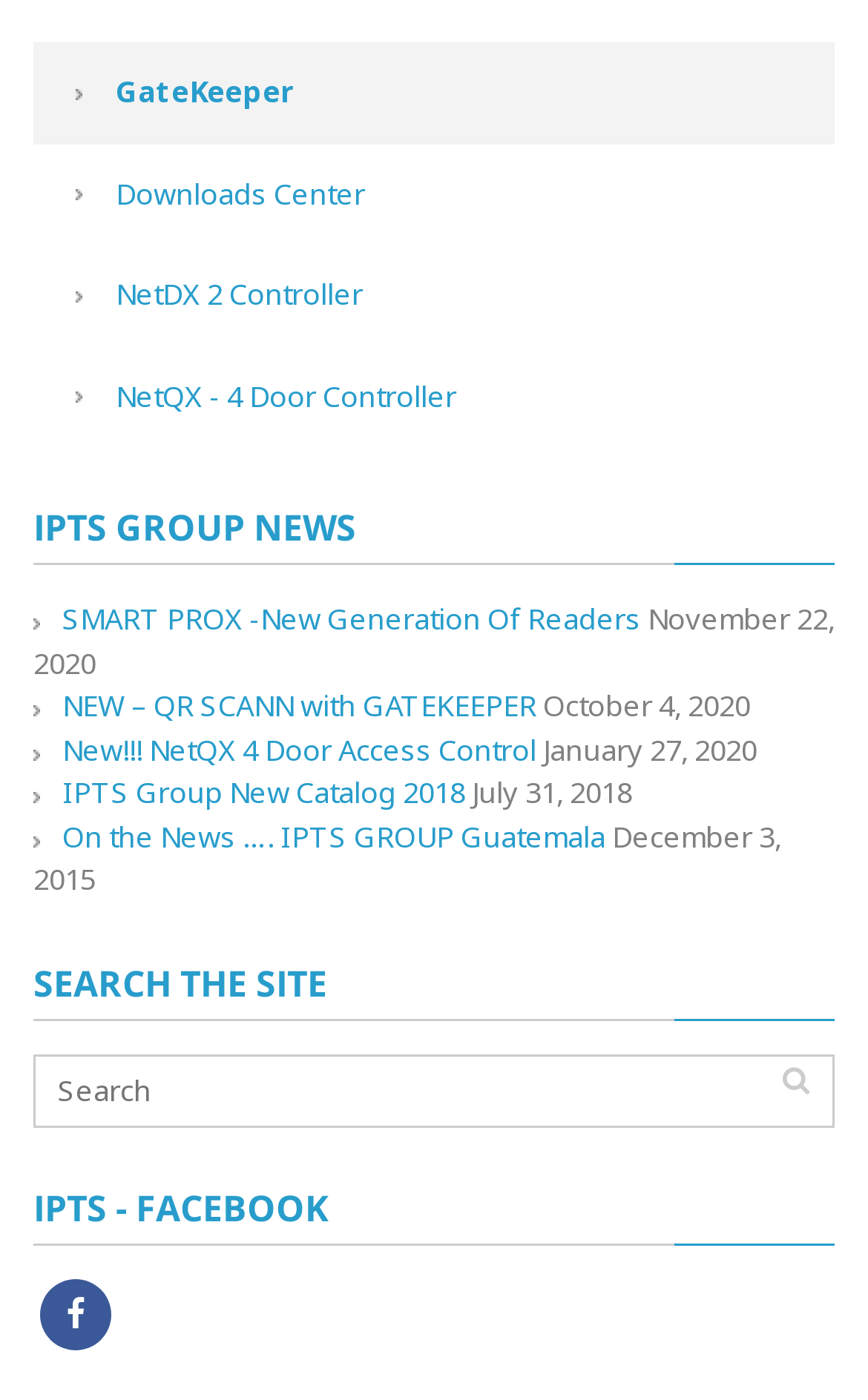Determine the bounding box coordinates of the target area to click to execute the following instruction: "Check IPTS - FACEBOOK."

[0.046, 0.914, 0.128, 0.965]